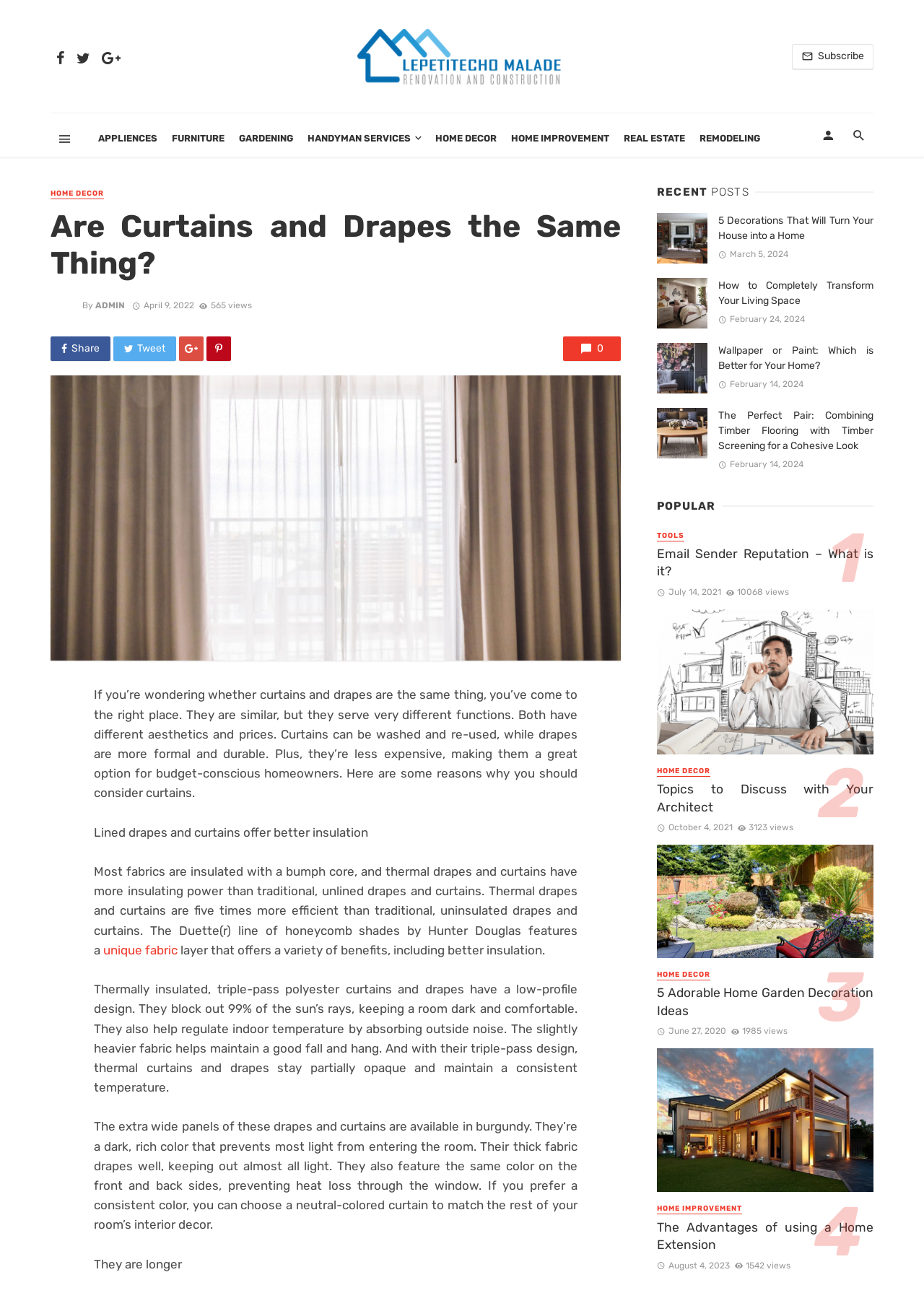Determine the bounding box coordinates for the area that needs to be clicked to fulfill this task: "View recent posts". The coordinates must be given as four float numbers between 0 and 1, i.e., [left, top, right, bottom].

[0.711, 0.143, 0.811, 0.154]